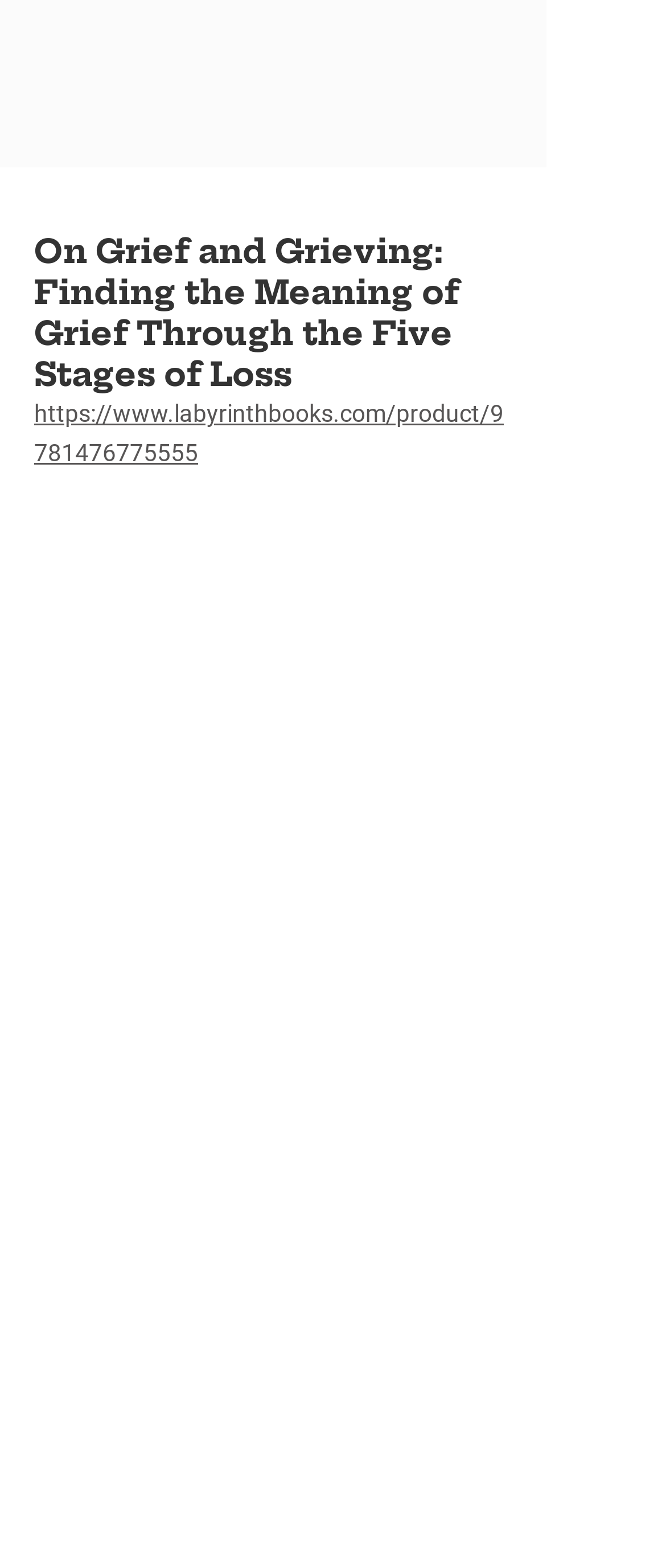Determine the bounding box coordinates for the HTML element described here: "Facebook".

[0.267, 0.618, 0.444, 0.639]